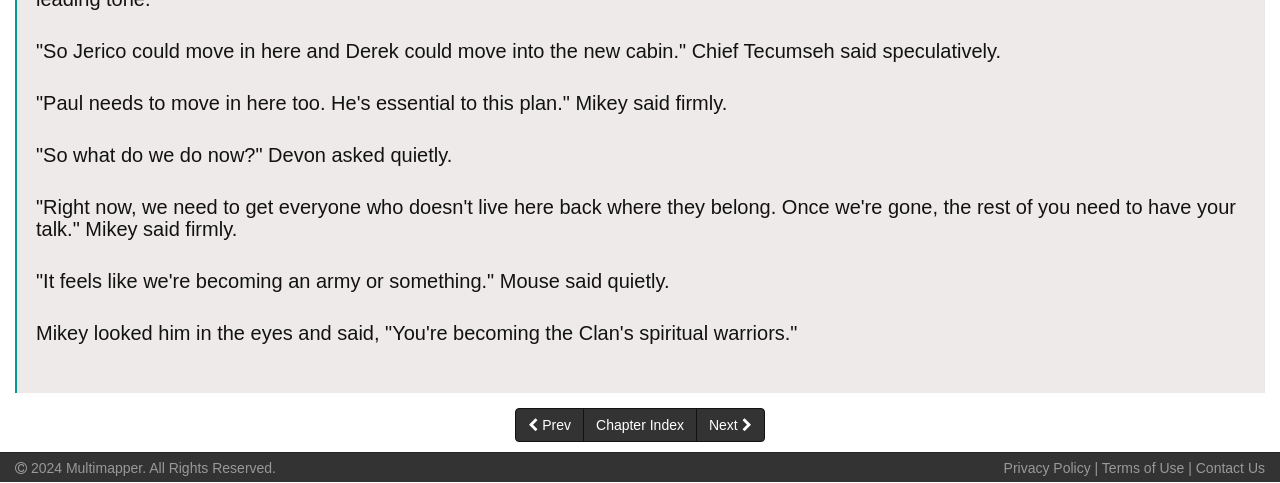Provide a one-word or one-phrase answer to the question:
What year is mentioned in the copyright information?

2024